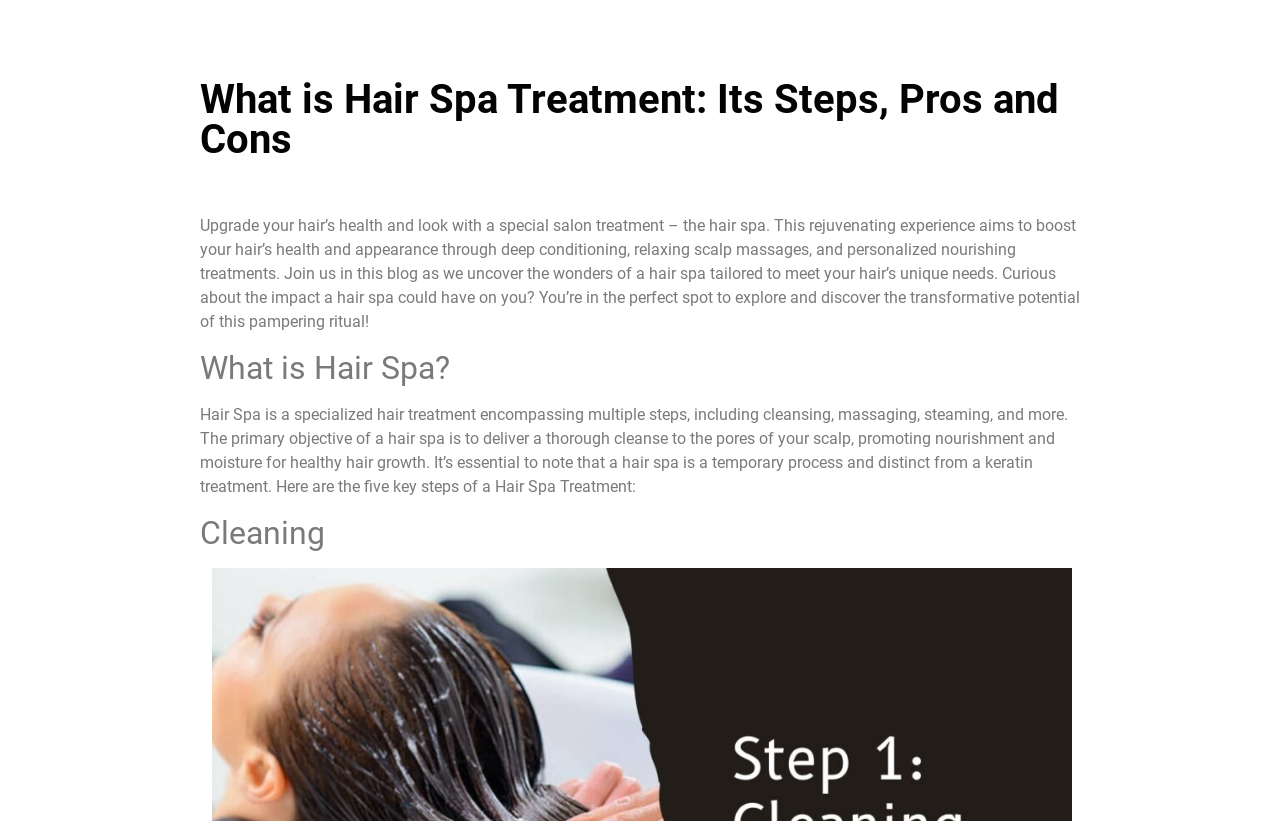How many key steps are there in a Hair Spa Treatment?
Based on the screenshot, provide a one-word or short-phrase response.

five